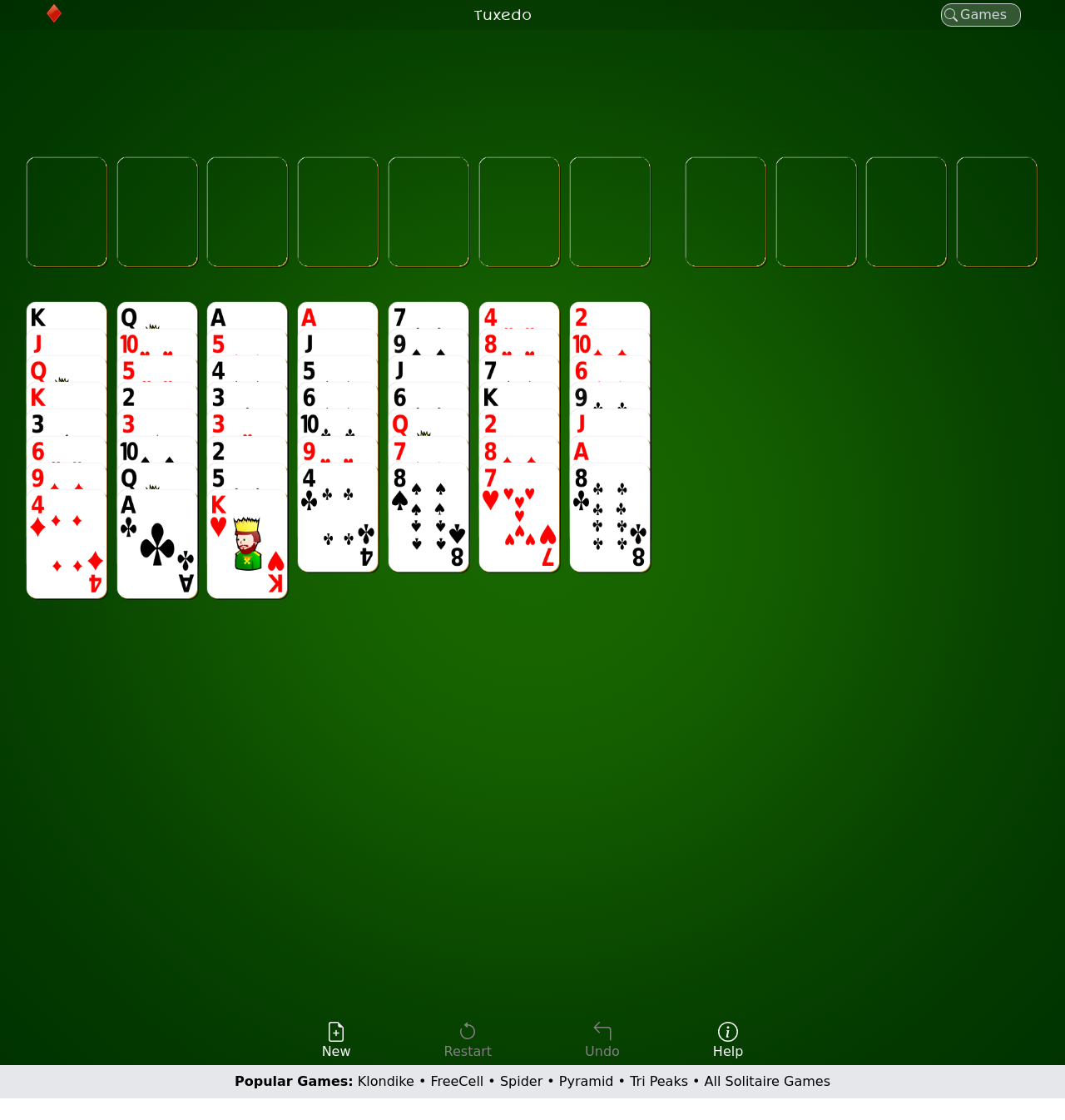Please identify the bounding box coordinates of the clickable region that I should interact with to perform the following instruction: "click the New button". The coordinates should be expressed as four float numbers between 0 and 1, i.e., [left, top, right, bottom].

[0.302, 0.912, 0.329, 0.948]